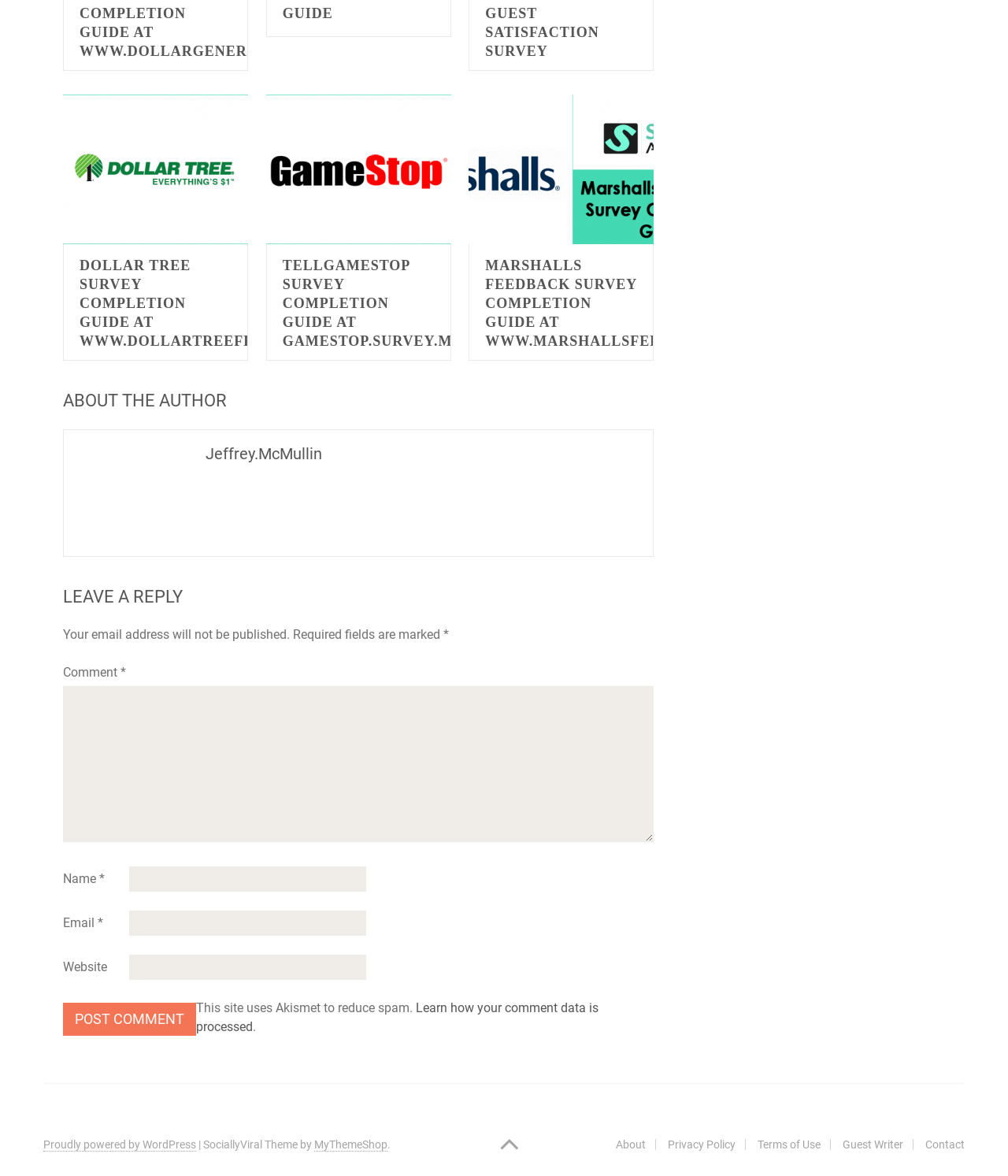Identify the bounding box coordinates of the clickable region to carry out the given instruction: "Enter your comment".

[0.062, 0.583, 0.649, 0.716]